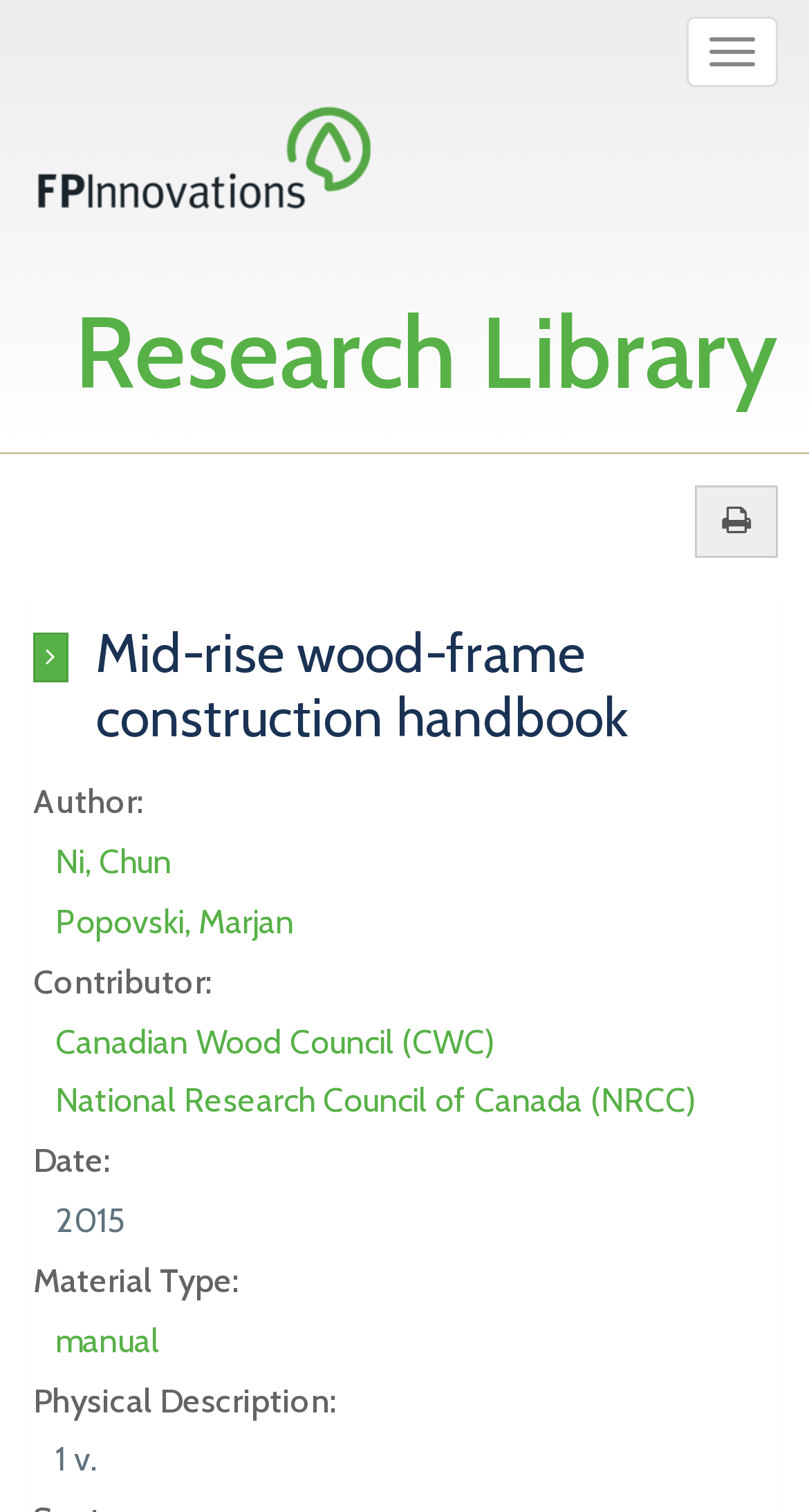Determine the bounding box coordinates of the clickable element necessary to fulfill the instruction: "Visit FPInnovations homepage". Provide the coordinates as four float numbers within the 0 to 1 range, i.e., [left, top, right, bottom].

[0.038, 0.069, 0.462, 0.142]